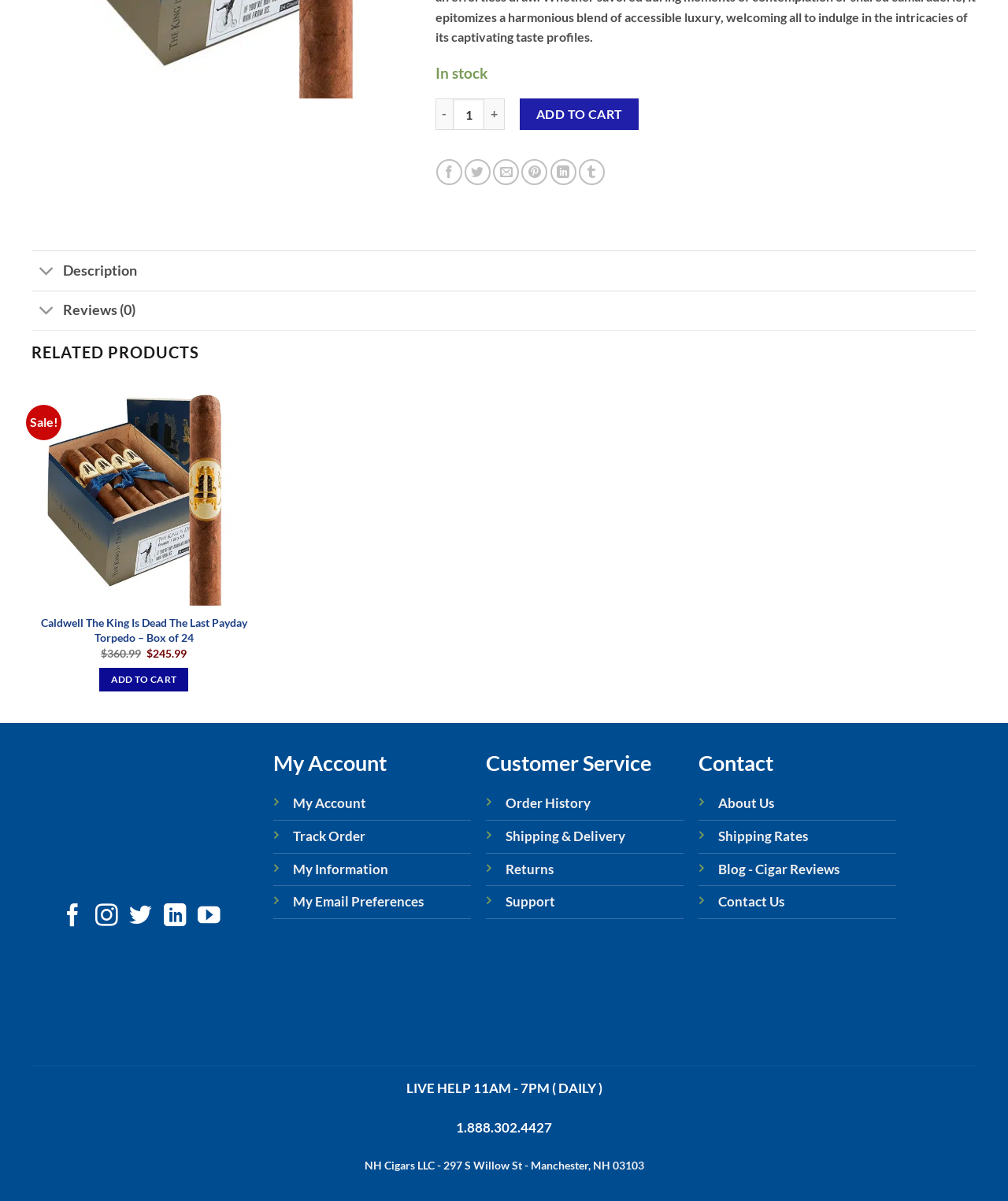Please find the bounding box for the following UI element description. Provide the coordinates in (top-left x, top-left y, bottom-right x, bottom-right y) format, with values between 0 and 1: parent_node: Reviews (0) aria-label="Toggle"

[0.031, 0.246, 0.062, 0.274]